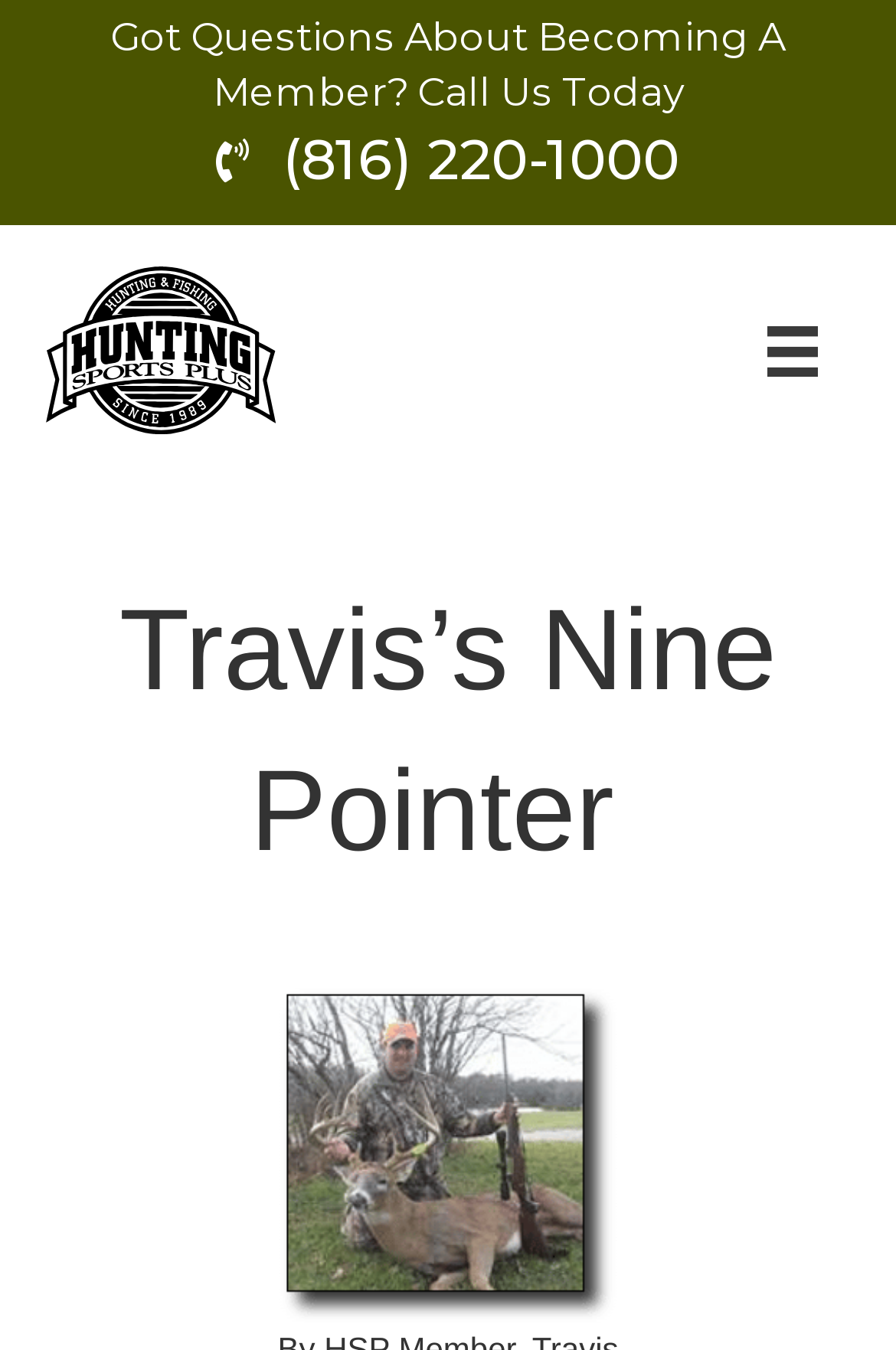What is the phone number to call for membership questions?
Provide a detailed and well-explained answer to the question.

I found the phone number by looking at the link element with the text '(816) 220-1000' which is located below the heading 'Got Questions About Becoming A Member? Call Us Today'.